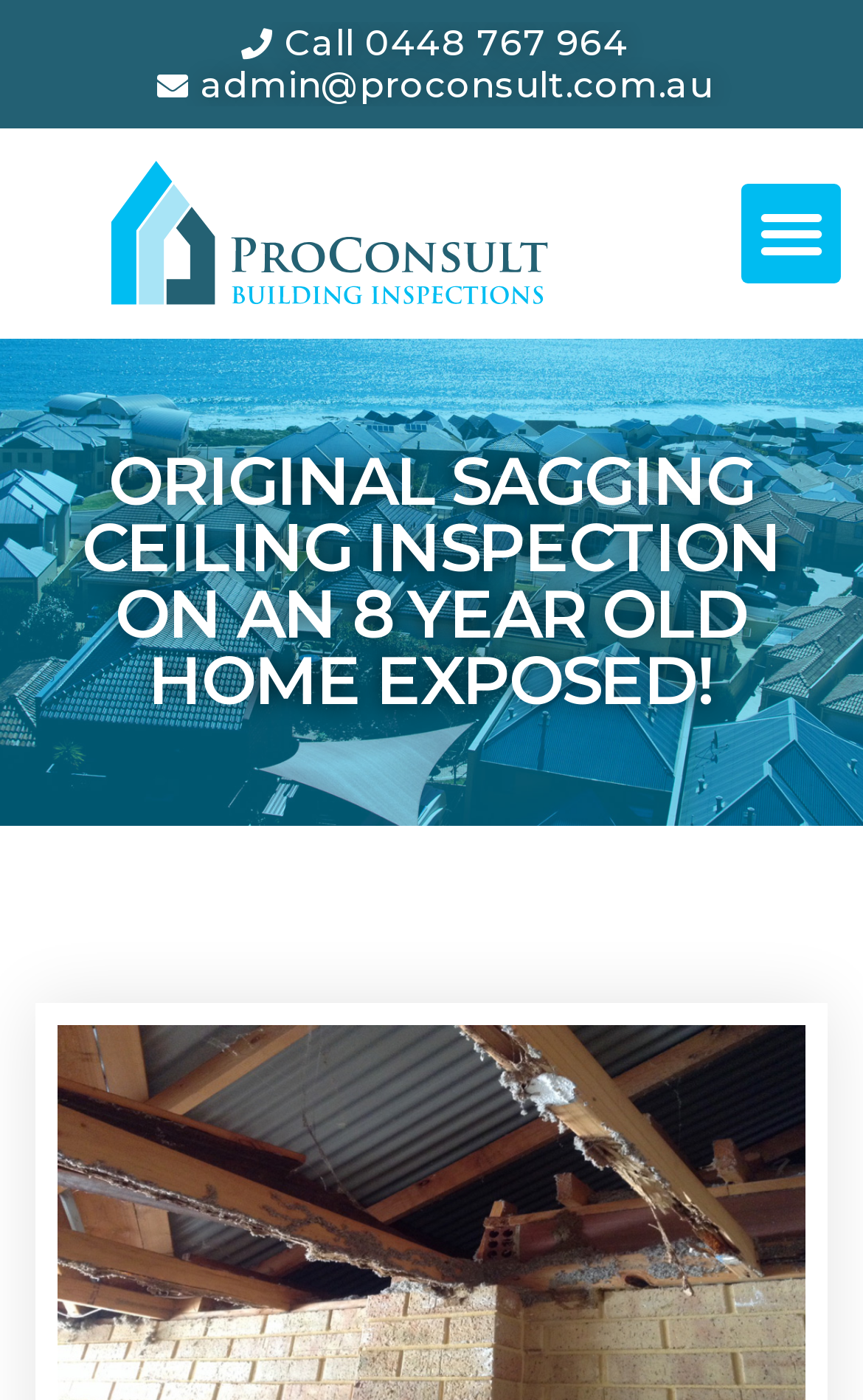Generate the main heading text from the webpage.

ORIGINAL SAGGING CEILING INSPECTION ON AN 8 YEAR OLD HOME EXPOSED!